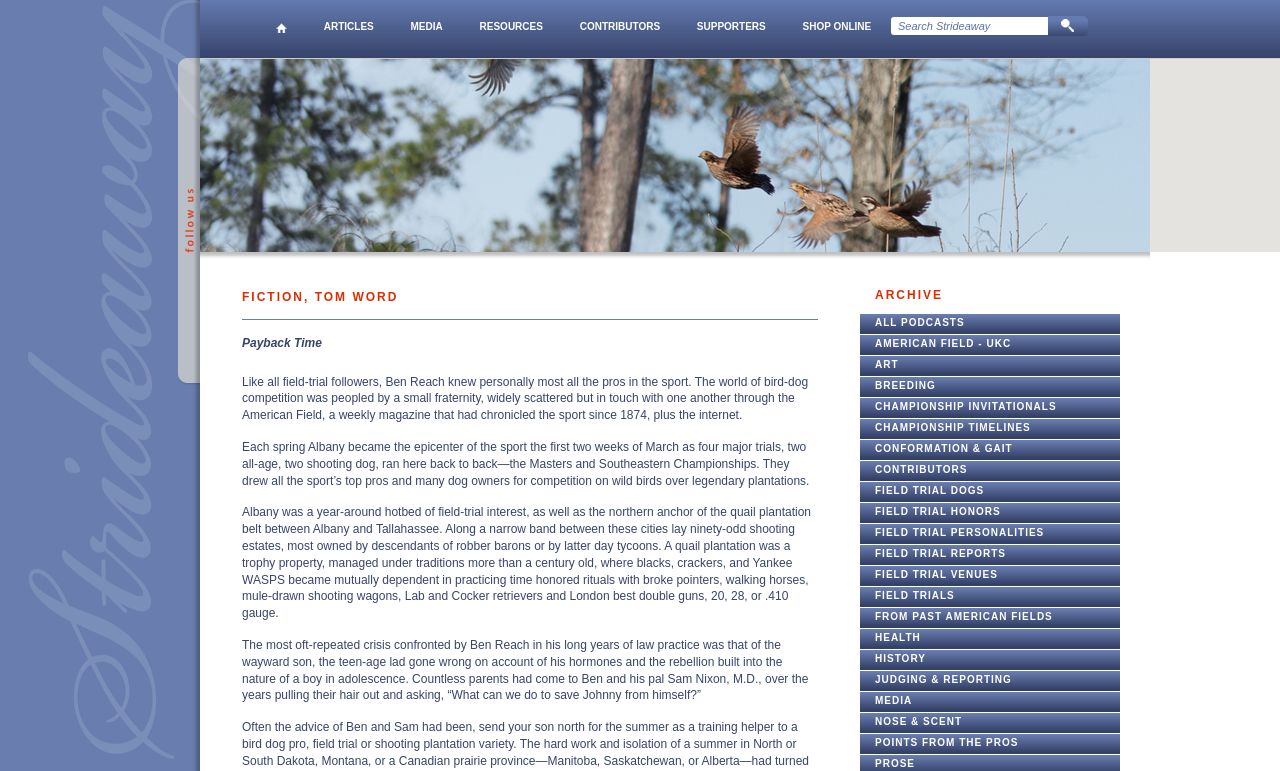Please specify the bounding box coordinates of the region to click in order to perform the following instruction: "Read article 'Payback Time'".

[0.189, 0.434, 0.639, 0.456]